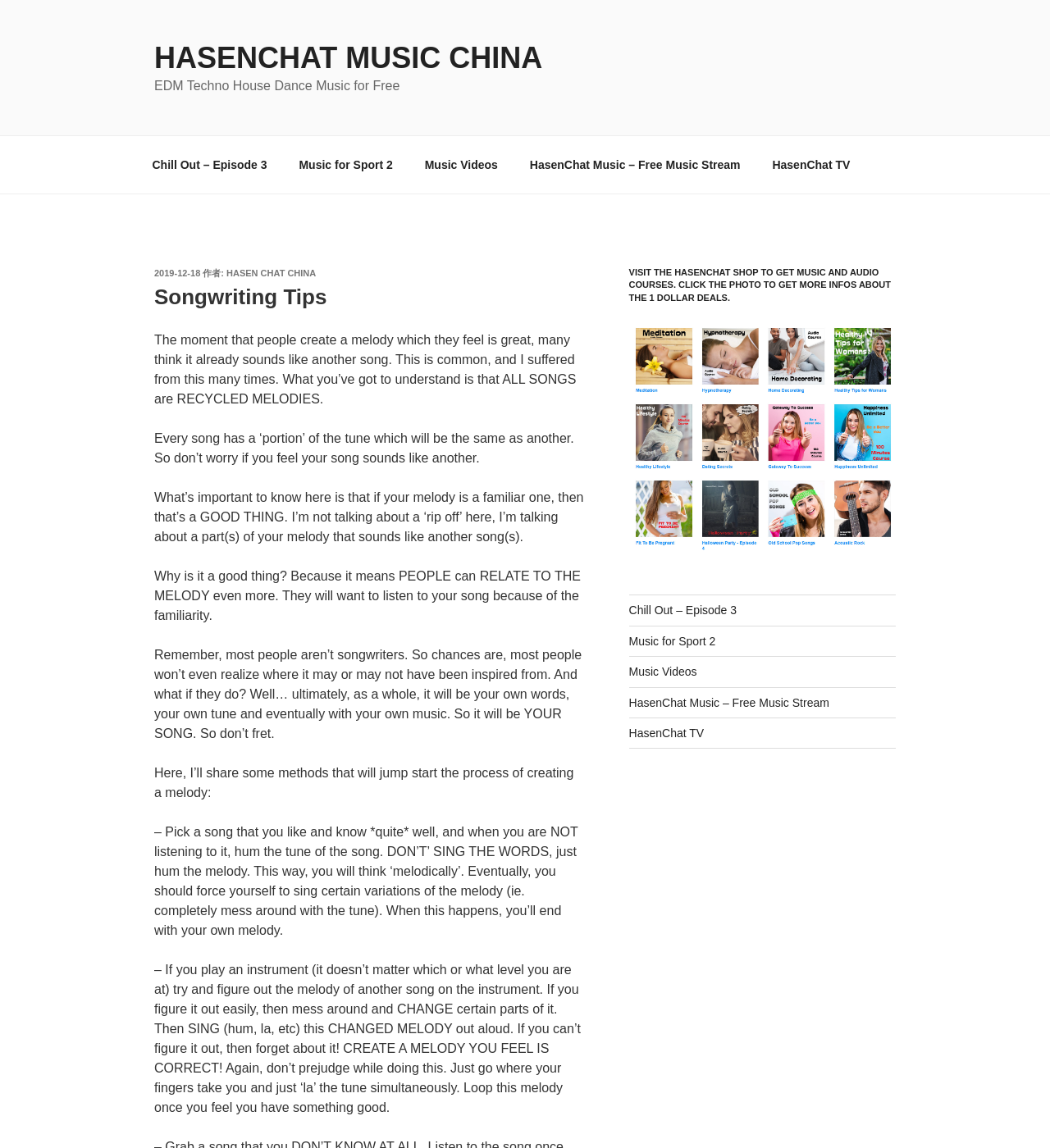What is the benefit of having a familiar melody in a song?
Provide a detailed answer to the question using information from the image.

According to the article, having a familiar melody in a song is a good thing because it means people can relate to it more. This is because most people aren't songwriters, so they won't even realize where the melody may or may not have been inspired from.